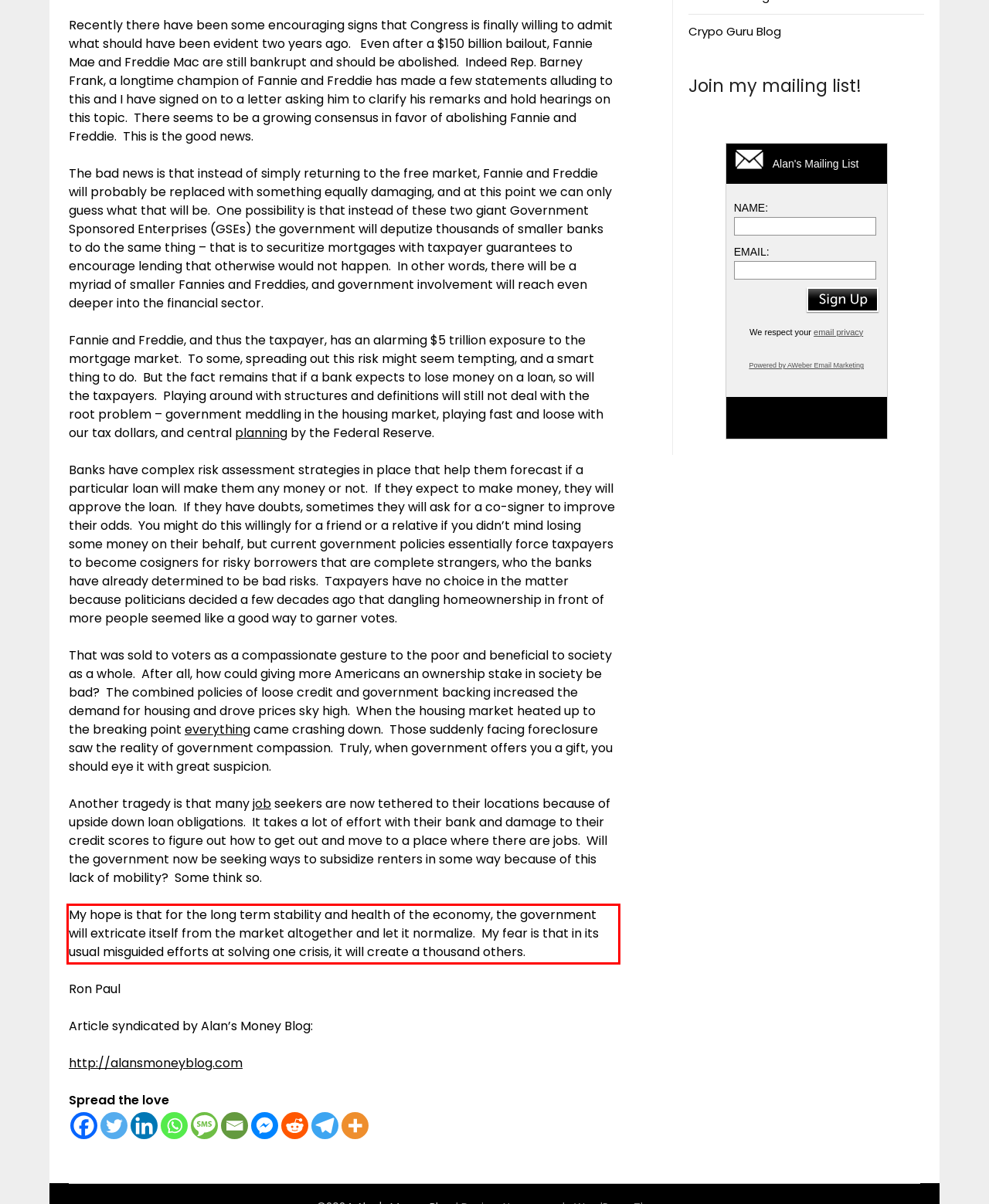Please take the screenshot of the webpage, find the red bounding box, and generate the text content that is within this red bounding box.

My hope is that for the long term stability and health of the economy, the government will extricate itself from the market altogether and let it normalize. My fear is that in its usual misguided efforts at solving one crisis, it will create a thousand others.